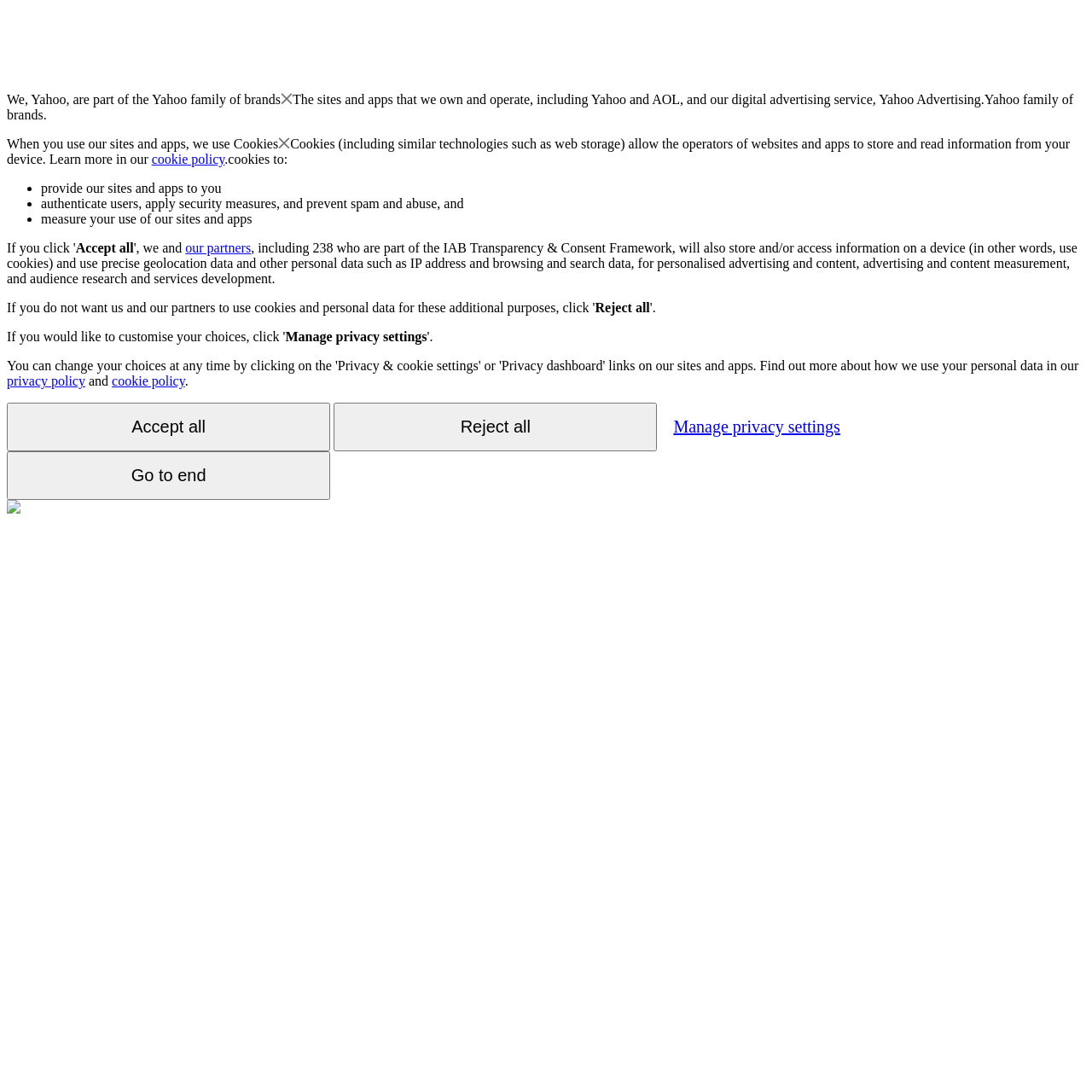Using a single word or phrase, answer the following question: 
What is the purpose of using cookies?

Personalized advertising